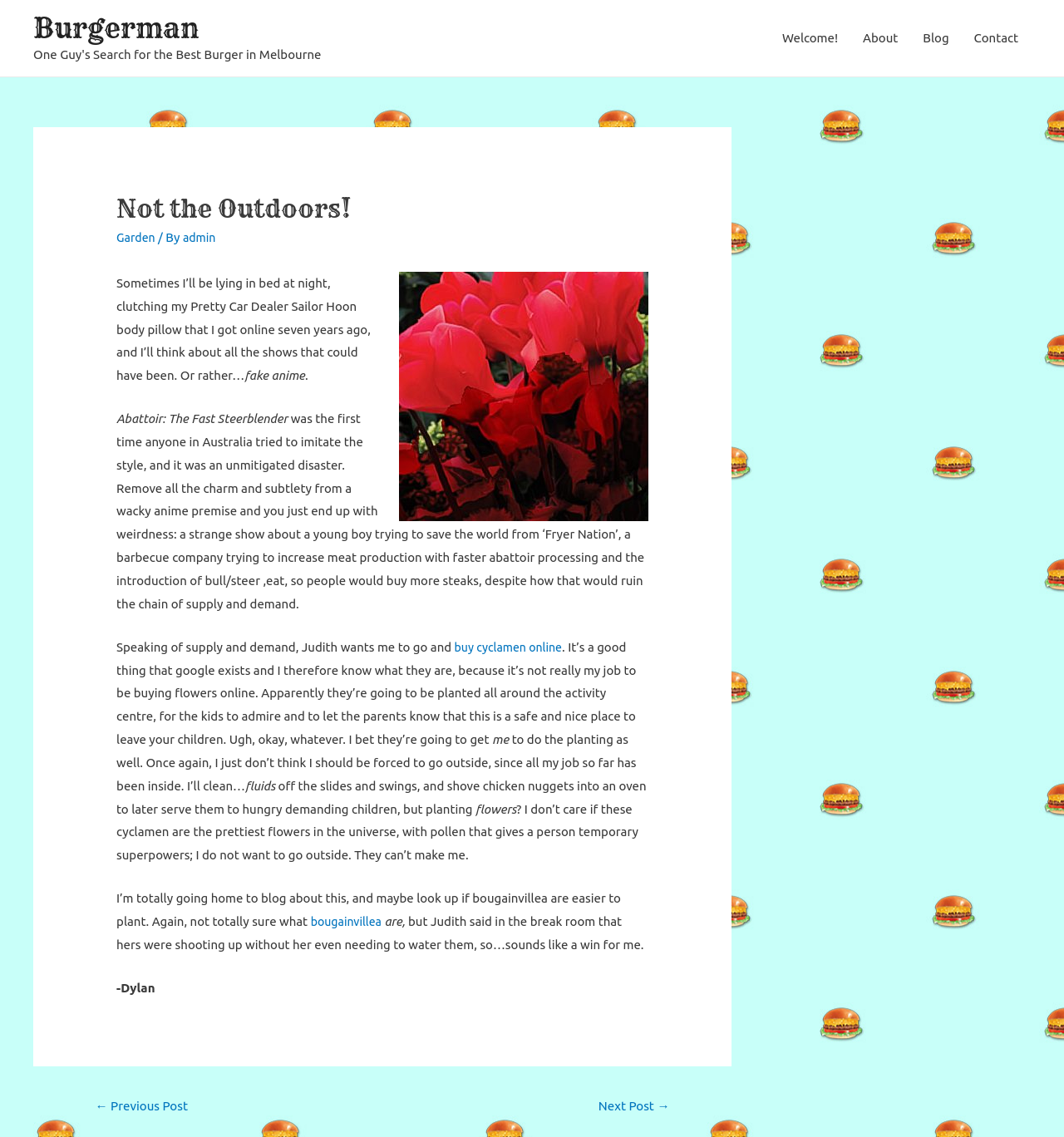Determine the coordinates of the bounding box for the clickable area needed to execute this instruction: "Click on the 'Welcome!' link".

[0.723, 0.013, 0.799, 0.056]